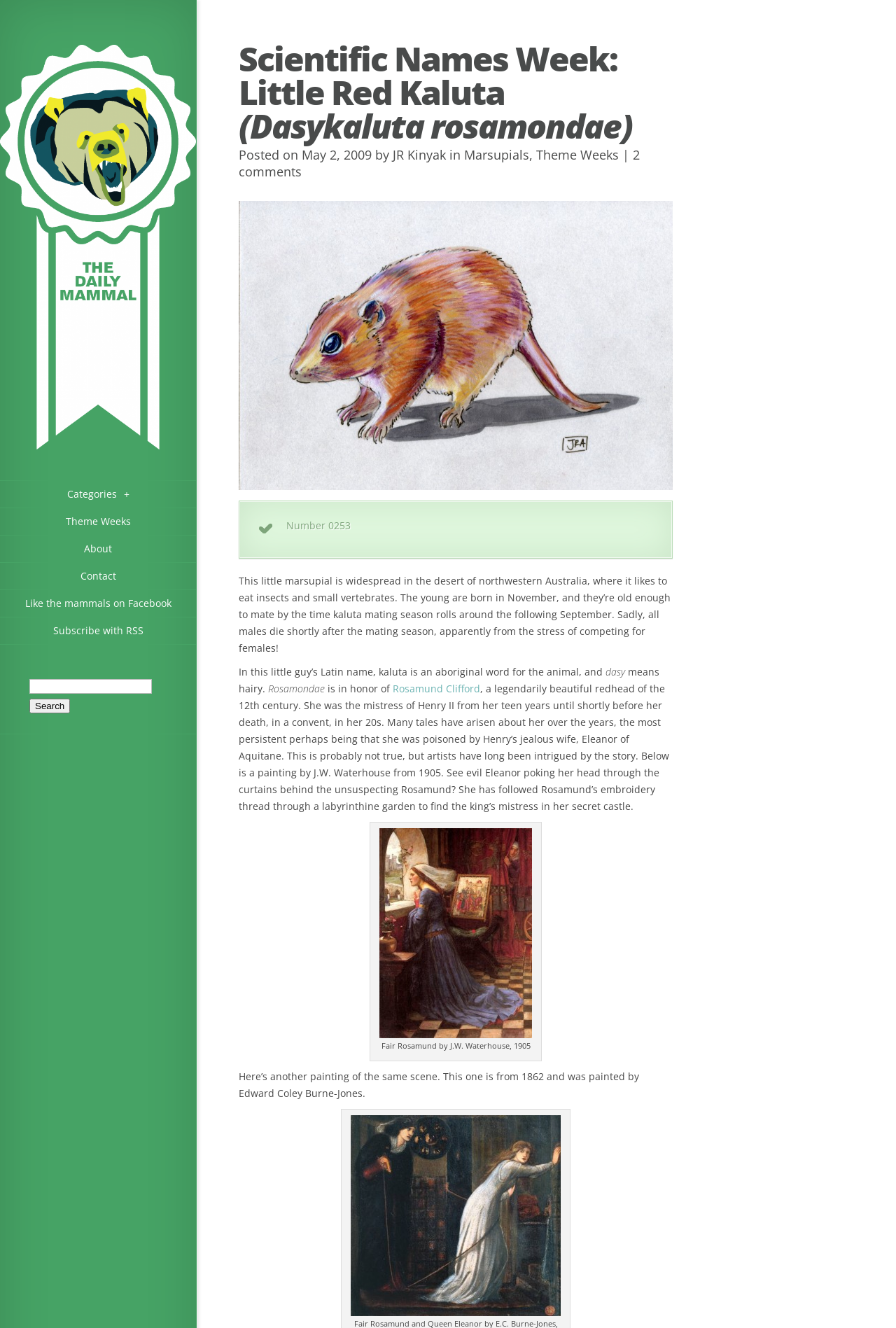Locate the bounding box of the UI element based on this description: "Rosamund Clifford". Provide four float numbers between 0 and 1 as [left, top, right, bottom].

[0.438, 0.513, 0.536, 0.523]